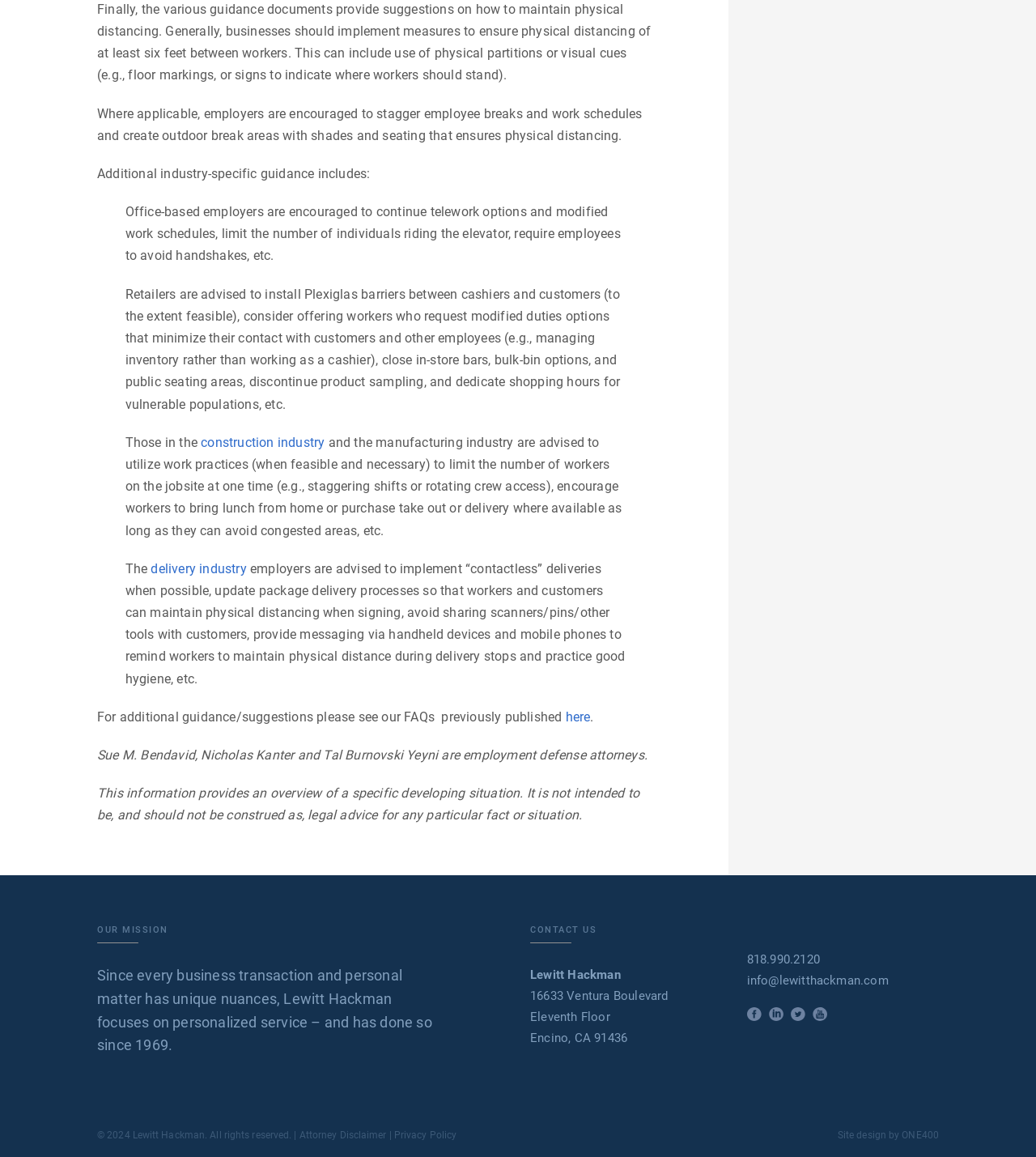Pinpoint the bounding box coordinates of the clickable element needed to complete the instruction: "Click the 'construction industry' link". The coordinates should be provided as four float numbers between 0 and 1: [left, top, right, bottom].

[0.194, 0.376, 0.314, 0.389]